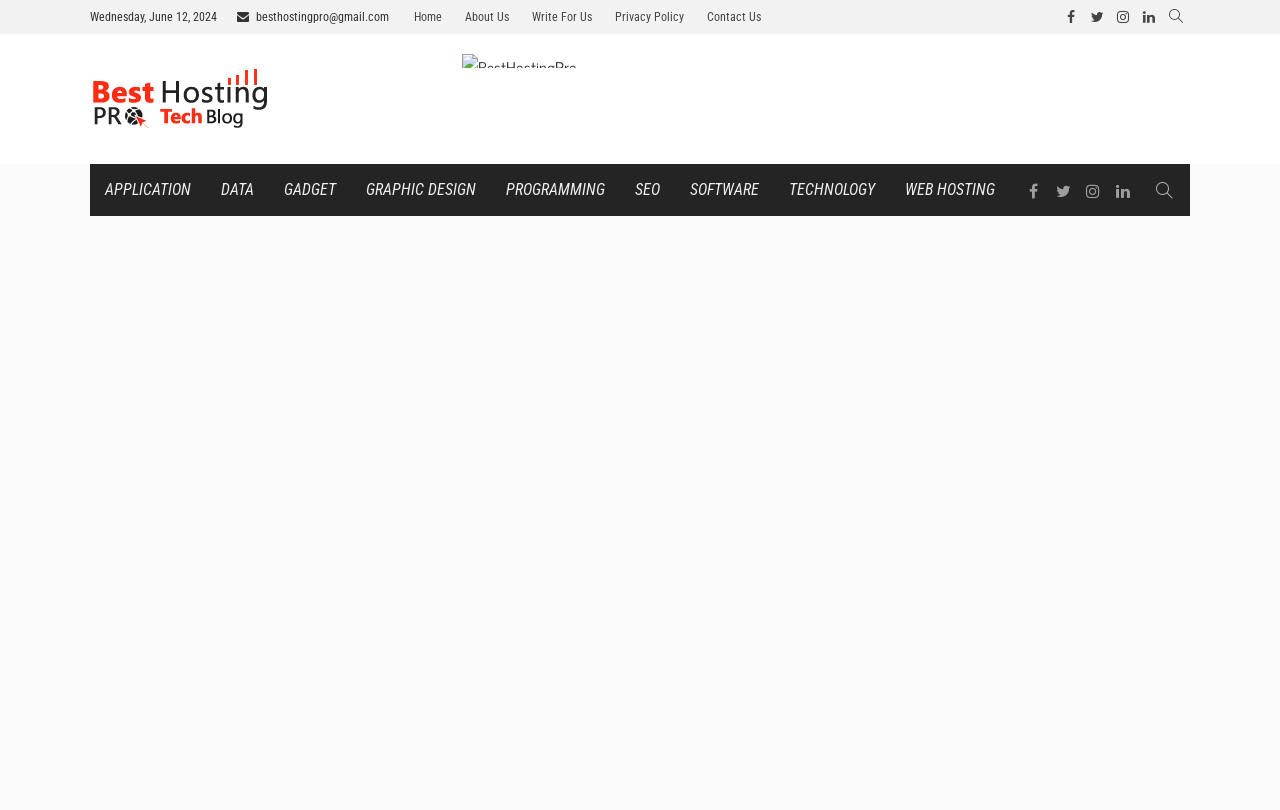How many navigation links are there at the top of the webpage?
Answer the question with as much detail as you can, using the image as a reference.

I counted the number of navigation links at the top of the webpage by looking at the link elements with the text 'Home', 'About Us', 'Write For Us', 'Privacy Policy', and 'Contact Us'.